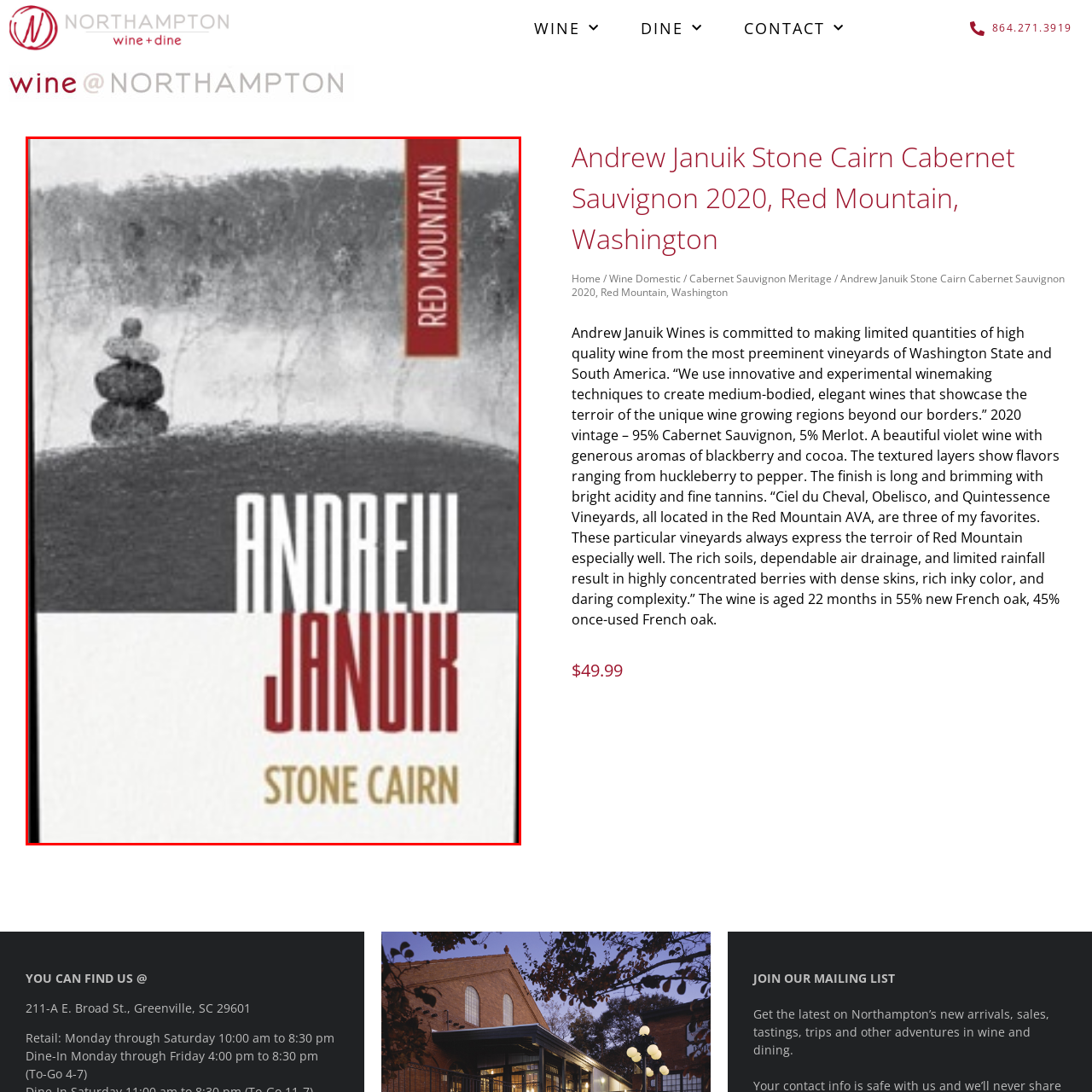Inspect the part framed by the grey rectangle, What is the name of the winery? 
Reply with a single word or phrase.

Andrew Januik Wines